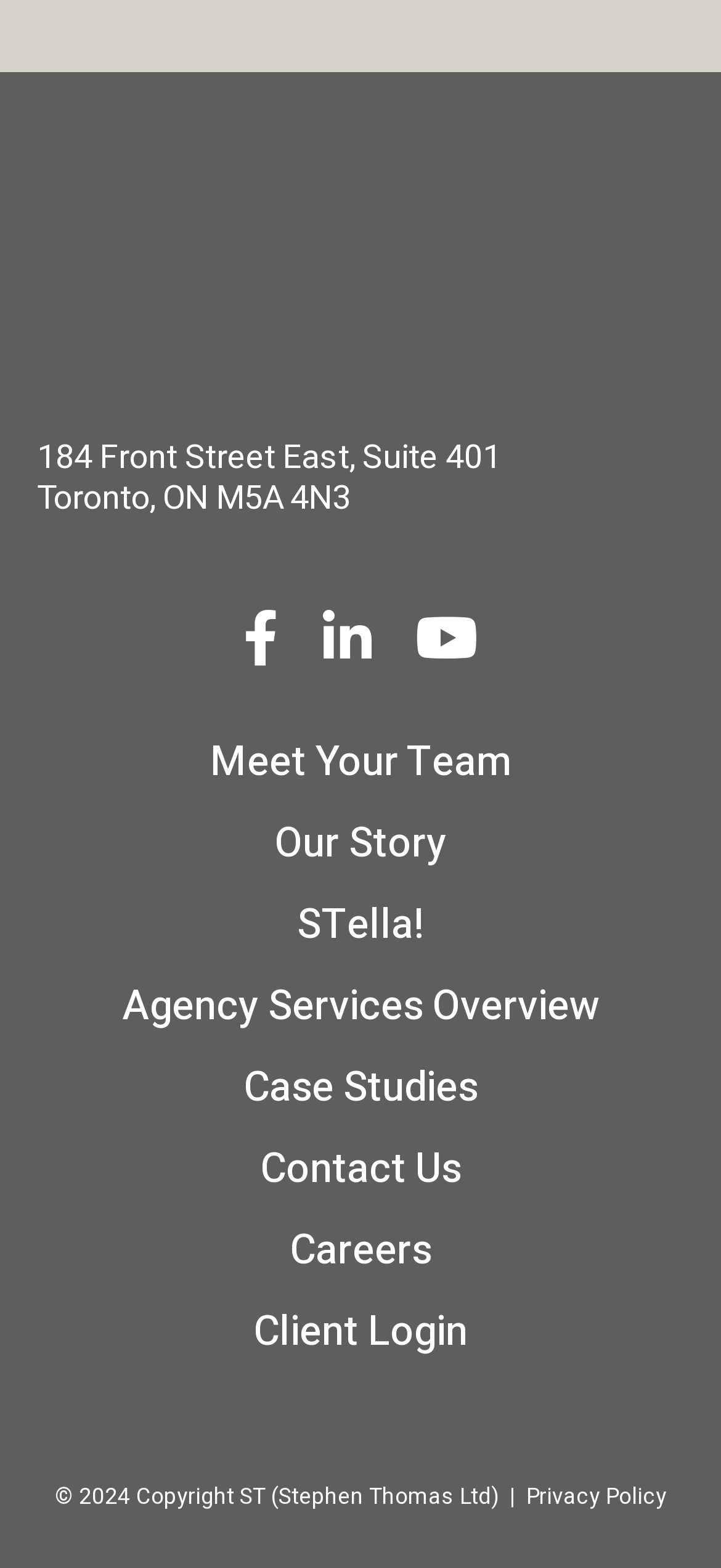What is the last menu item?
Offer a detailed and full explanation in response to the question.

The last menu item can be determined by looking at the link elements in the webpage. The last link element has the text 'Client Login'.